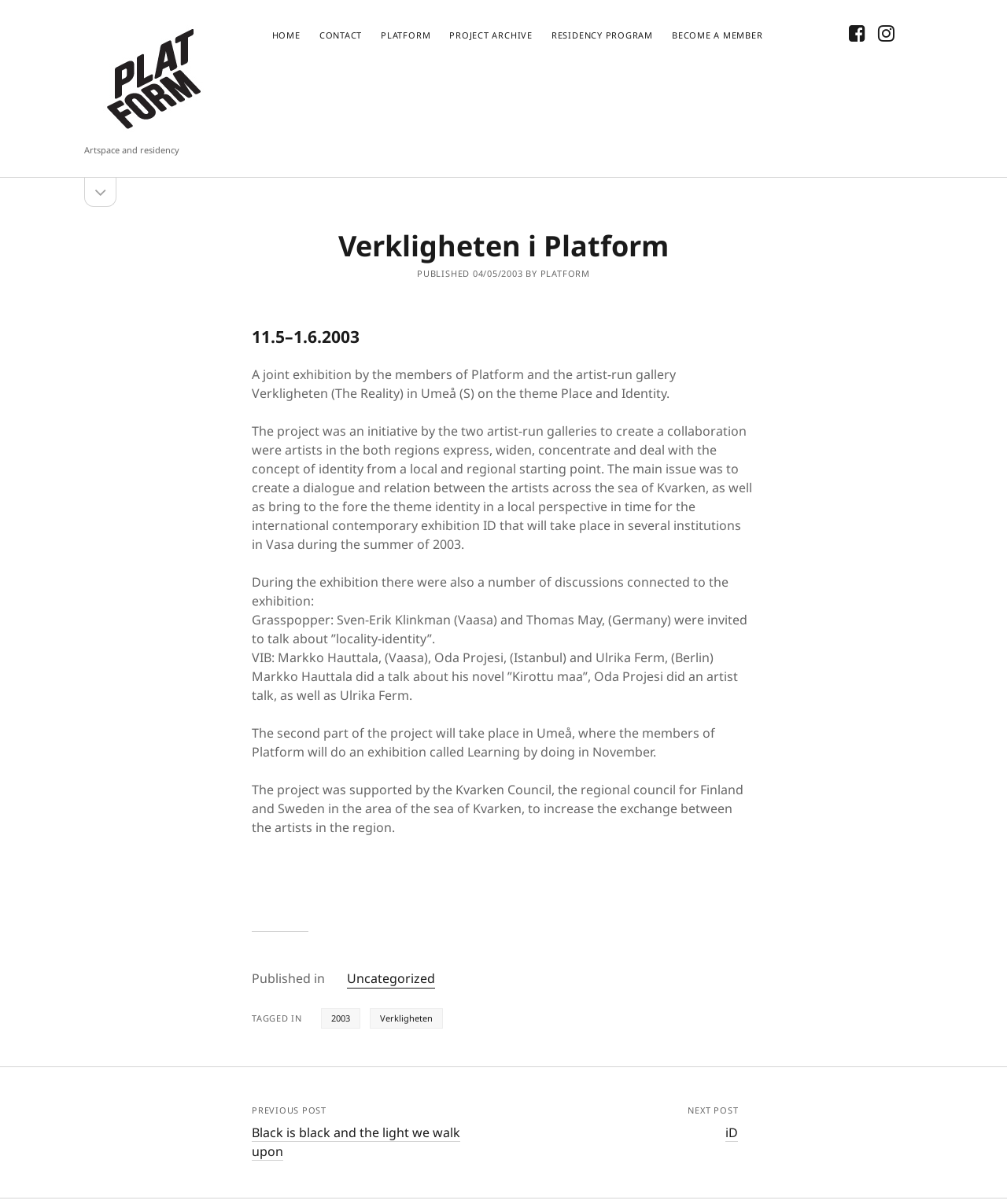Find the bounding box coordinates of the element's region that should be clicked in order to follow the given instruction: "View recent posts". The coordinates should consist of four float numbers between 0 and 1, i.e., [left, top, right, bottom].

[0.3, 0.174, 0.483, 0.185]